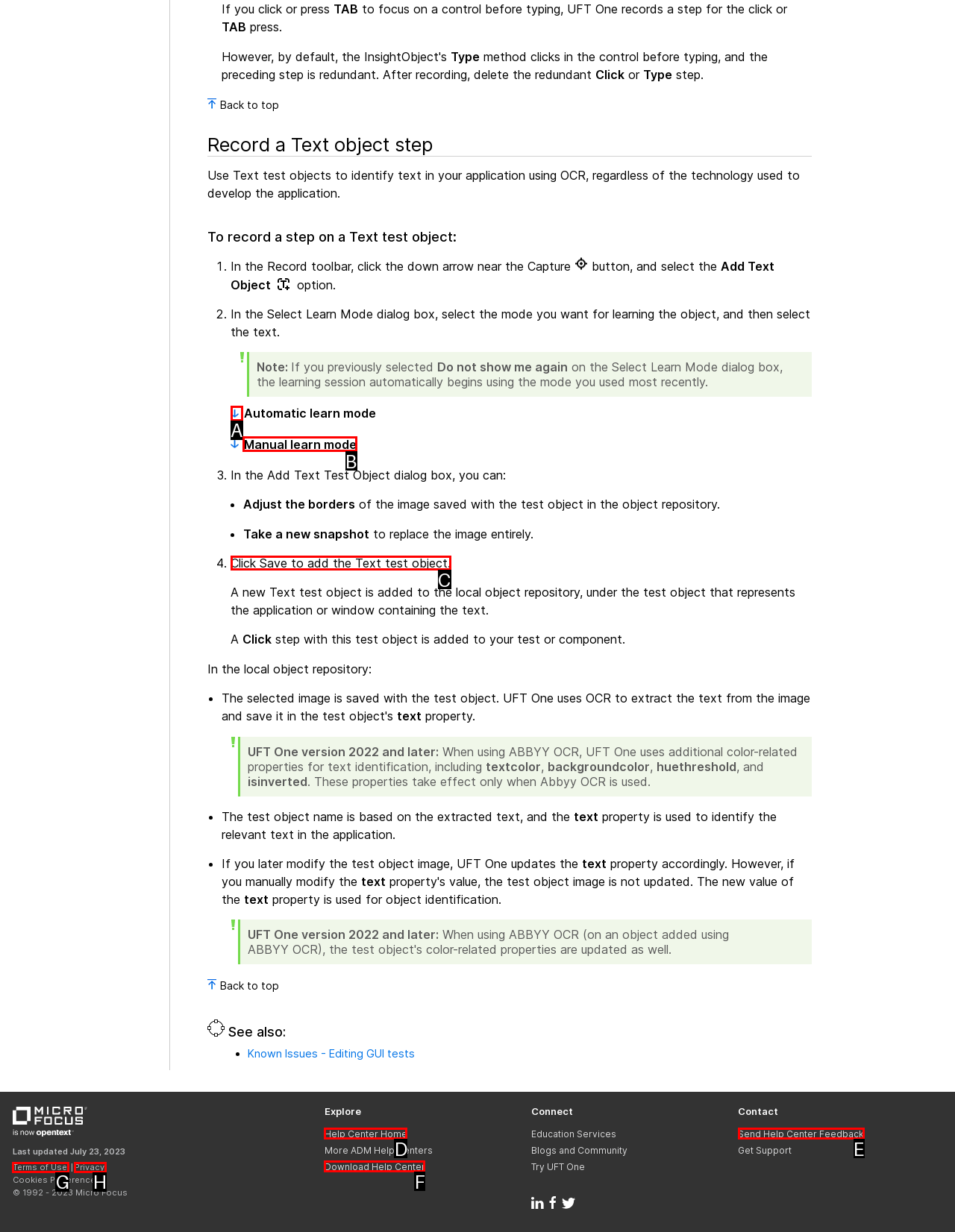Tell me which one HTML element I should click to complete the following task: Click the 'Save' button Answer with the option's letter from the given choices directly.

C